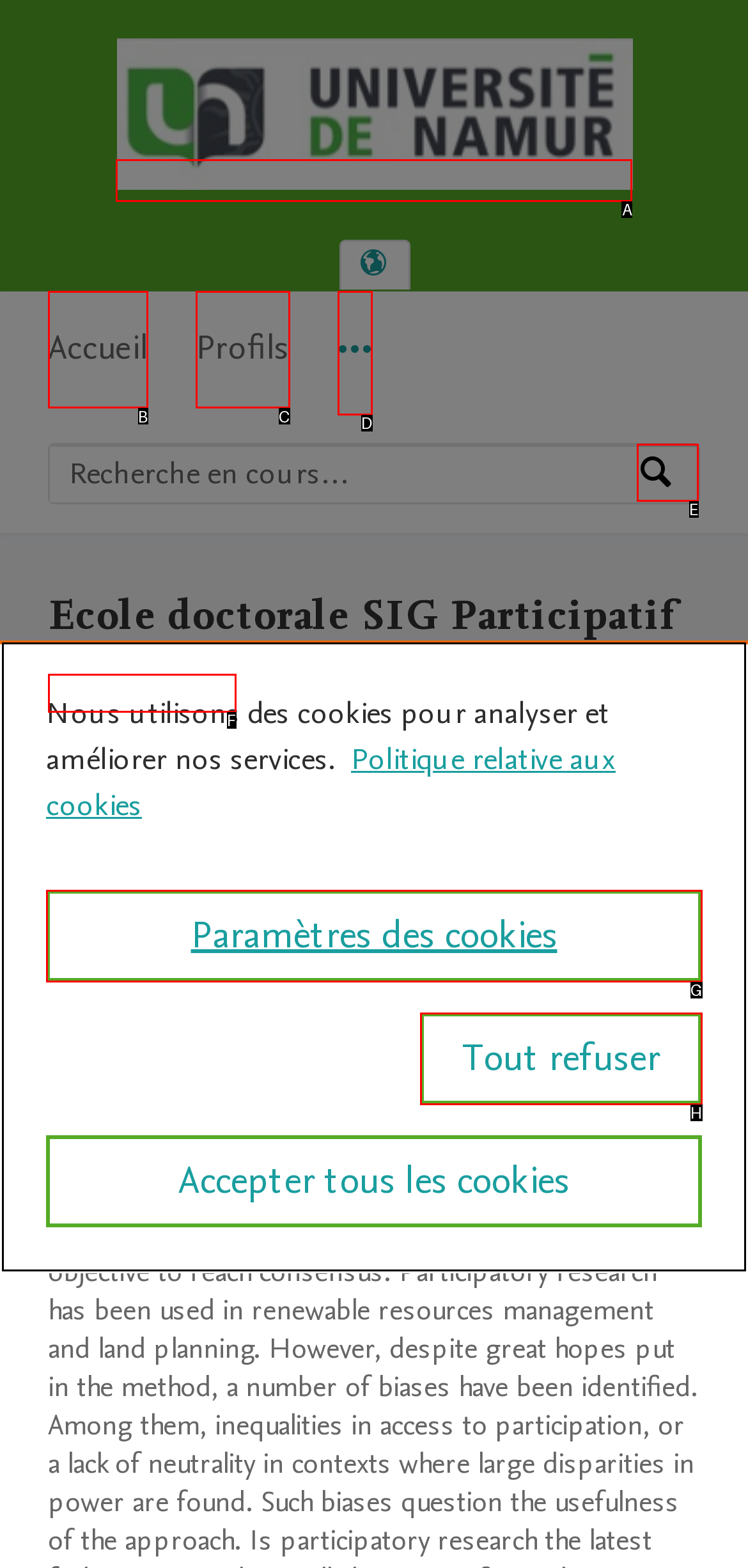Find the UI element described as: Accueil
Reply with the letter of the appropriate option.

B